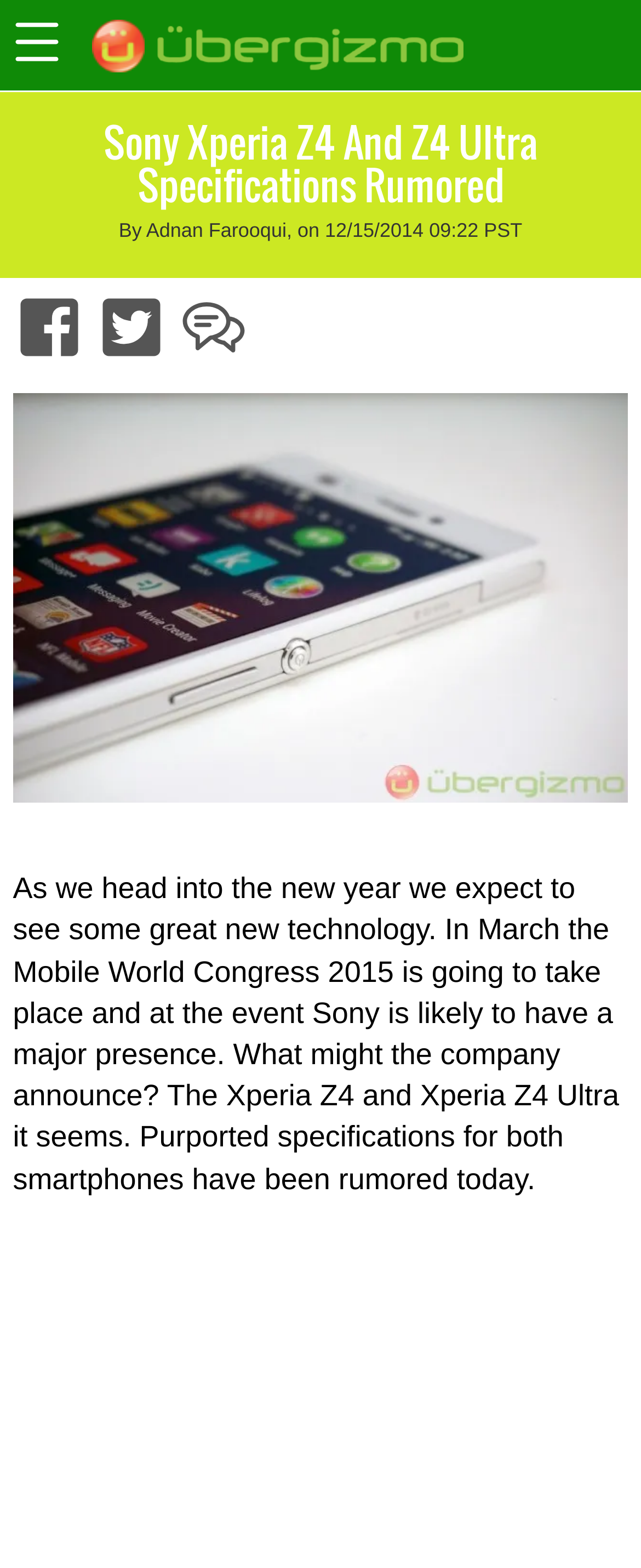What event is mentioned in the article?
Craft a detailed and extensive response to the question.

I found this information in the article's content, which mentions that Sony is likely to have a major presence at the Mobile World Congress 2015 event in March.